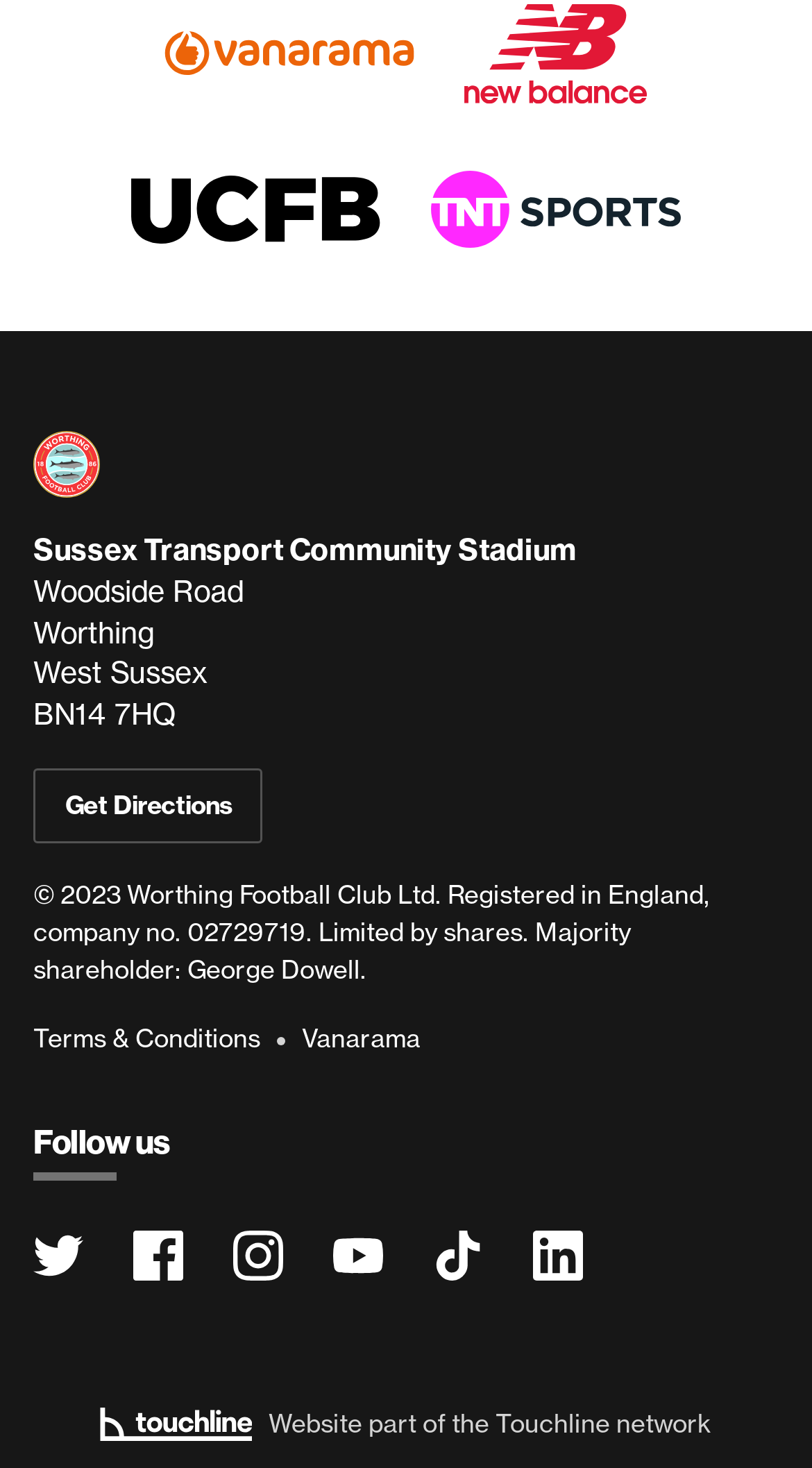Pinpoint the bounding box coordinates of the element to be clicked to execute the instruction: "Follow WorthingFC on Twitter".

[0.041, 0.838, 0.103, 0.872]